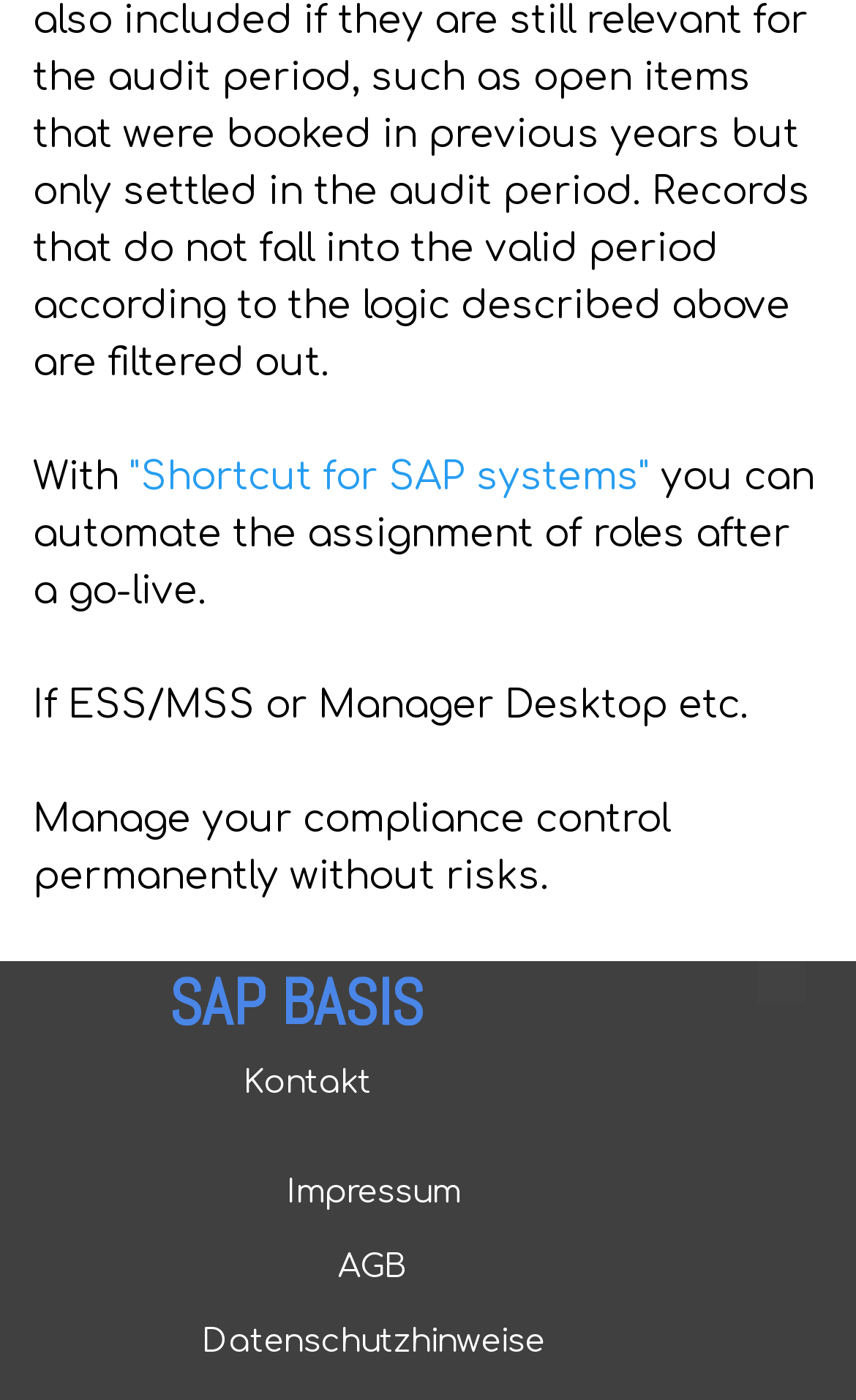What is the topic related to SAP systems?
Please describe in detail the information shown in the image to answer the question.

Based on the webpage content, I found a static text 'SAP BASIS' which suggests that the topic is related to SAP systems, specifically BASIS.